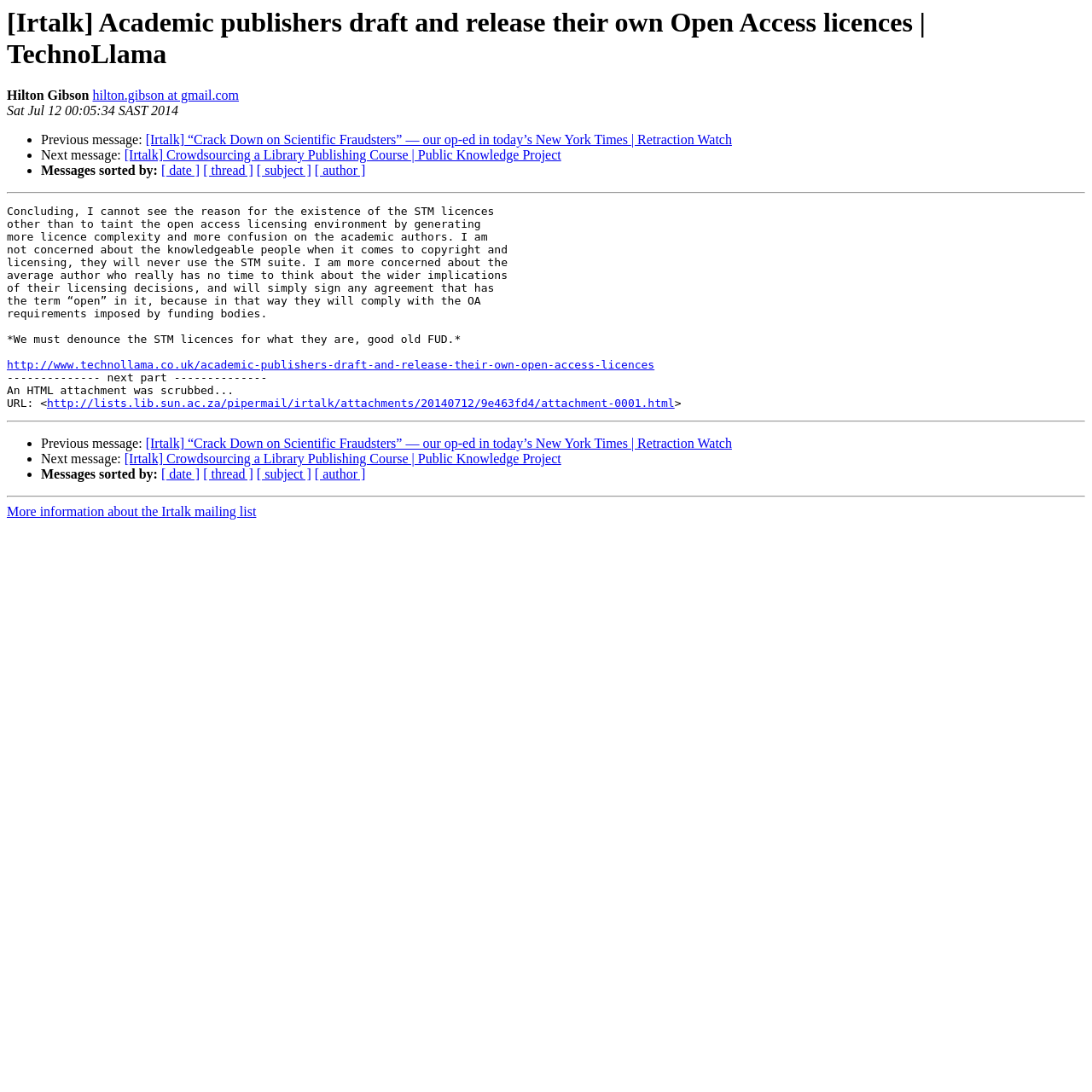Provide the bounding box coordinates of the area you need to click to execute the following instruction: "Sort messages by date".

[0.148, 0.15, 0.183, 0.163]